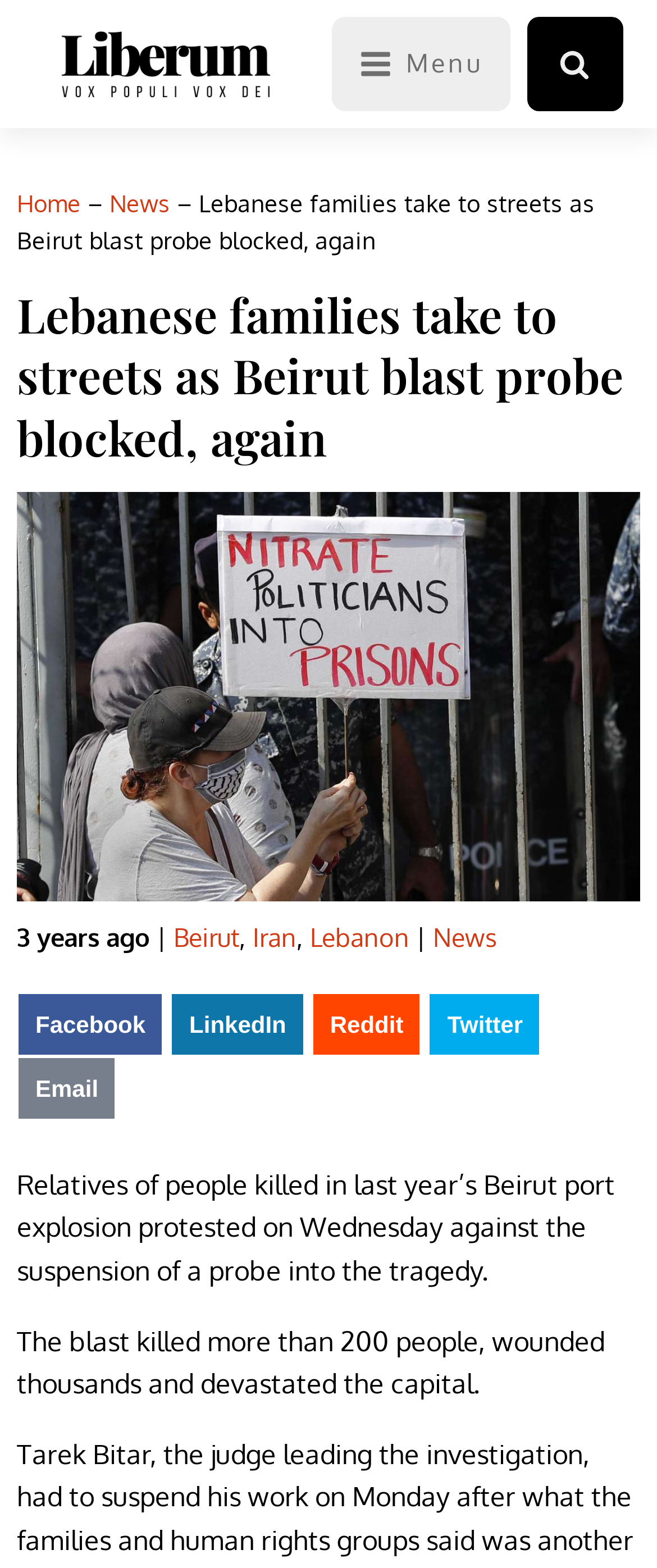What is the day of the week when the relatives protested?
Please craft a detailed and exhaustive response to the question.

The day of the week when the relatives protested can be determined by reading the text 'Relatives of people killed in last year’s Beirut port explosion protested on Wednesday against the suspension of a probe into the tragedy.' which mentions Wednesday as the day of the week.